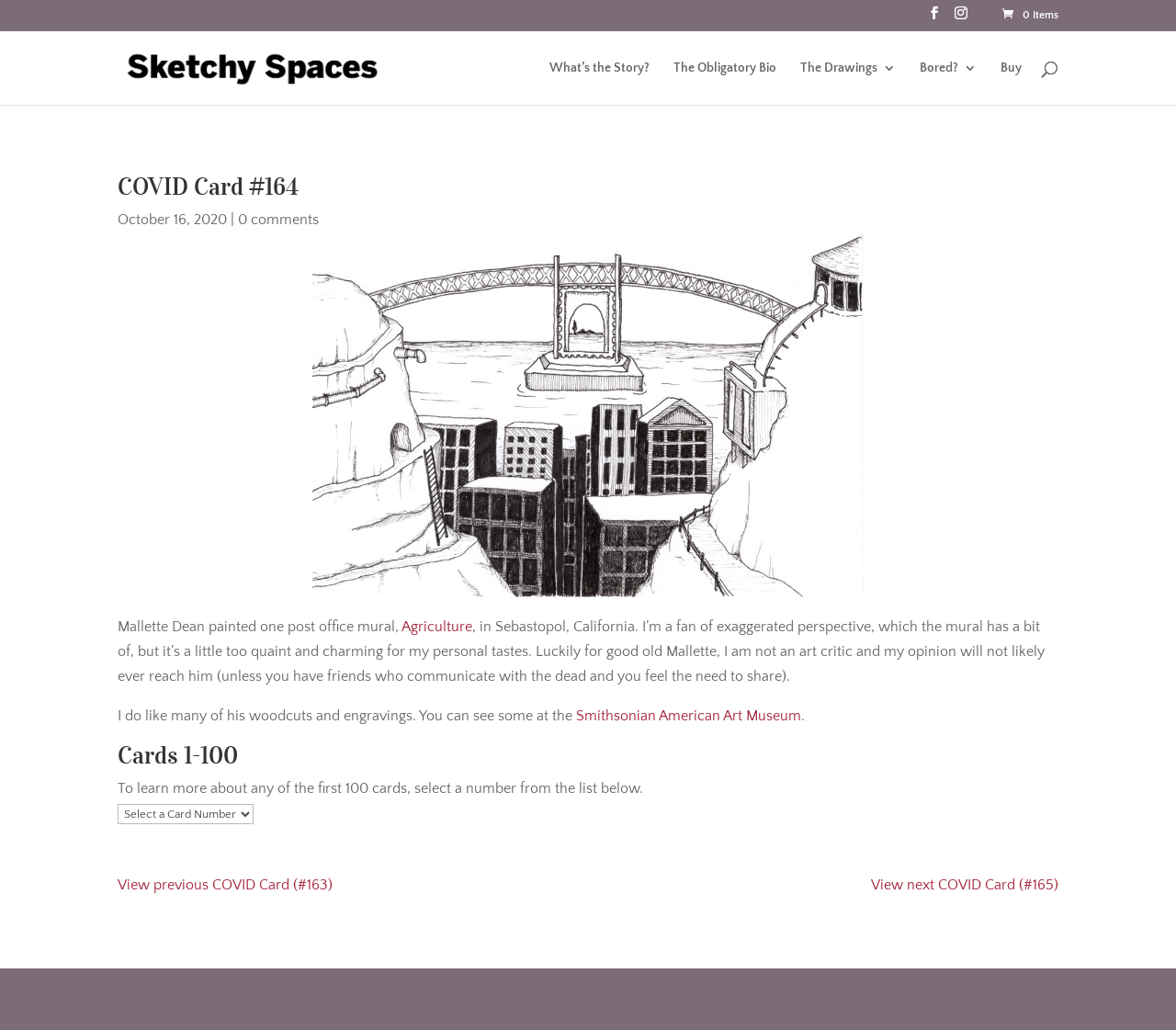Determine the bounding box coordinates of the region I should click to achieve the following instruction: "Search for something". Ensure the bounding box coordinates are four float numbers between 0 and 1, i.e., [left, top, right, bottom].

[0.1, 0.03, 0.9, 0.031]